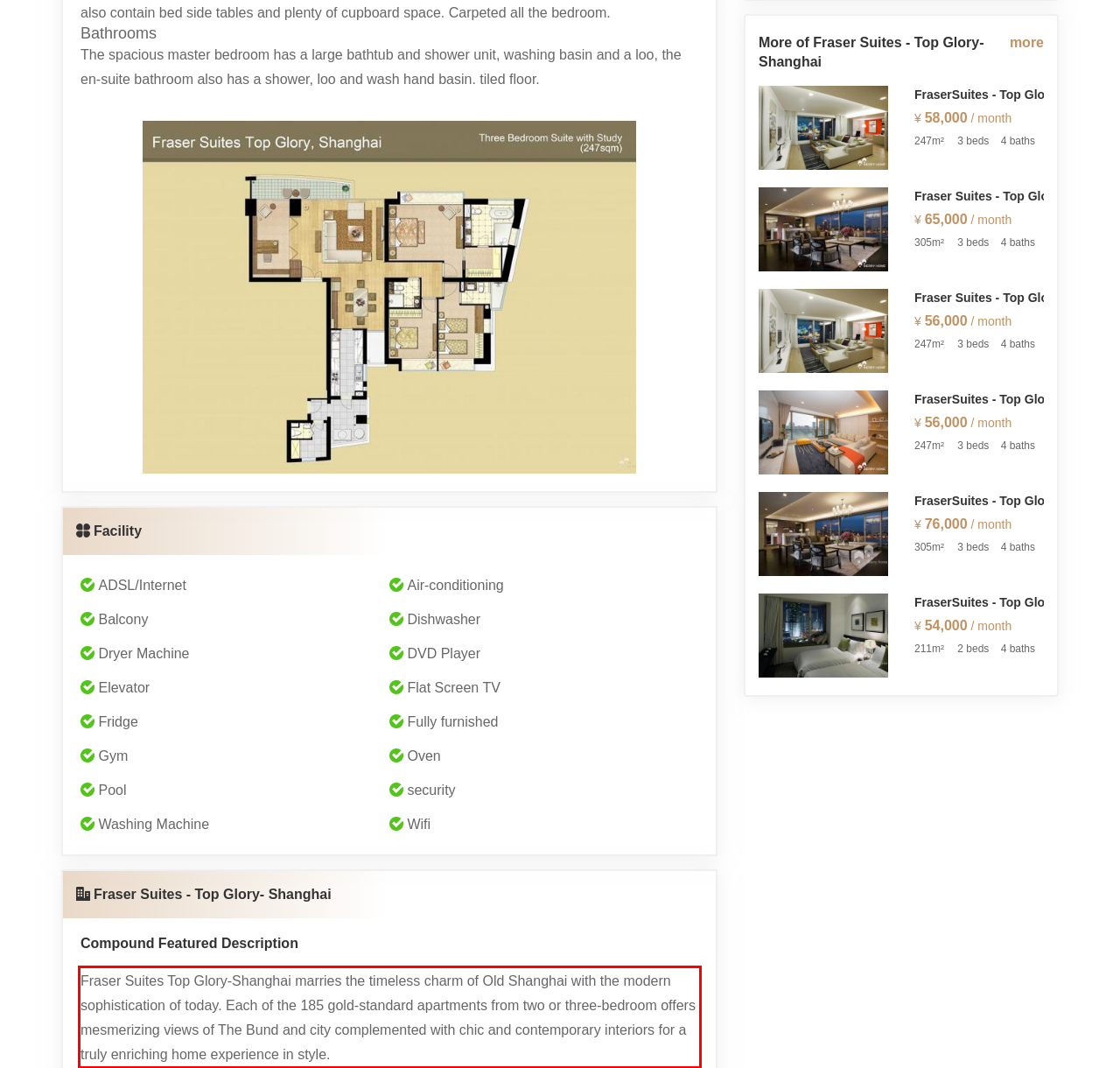Examine the webpage screenshot, find the red bounding box, and extract the text content within this marked area.

Fraser Suites Top Glory-Shanghai marries the timeless charm of Old Shanghai with the modern sophistication of today. Each of the 185 gold-standard apartments from two or three-bedroom offers mesmerizing views of The Bund and city complemented with chic and contemporary interiors for a truly enriching home experience in style.